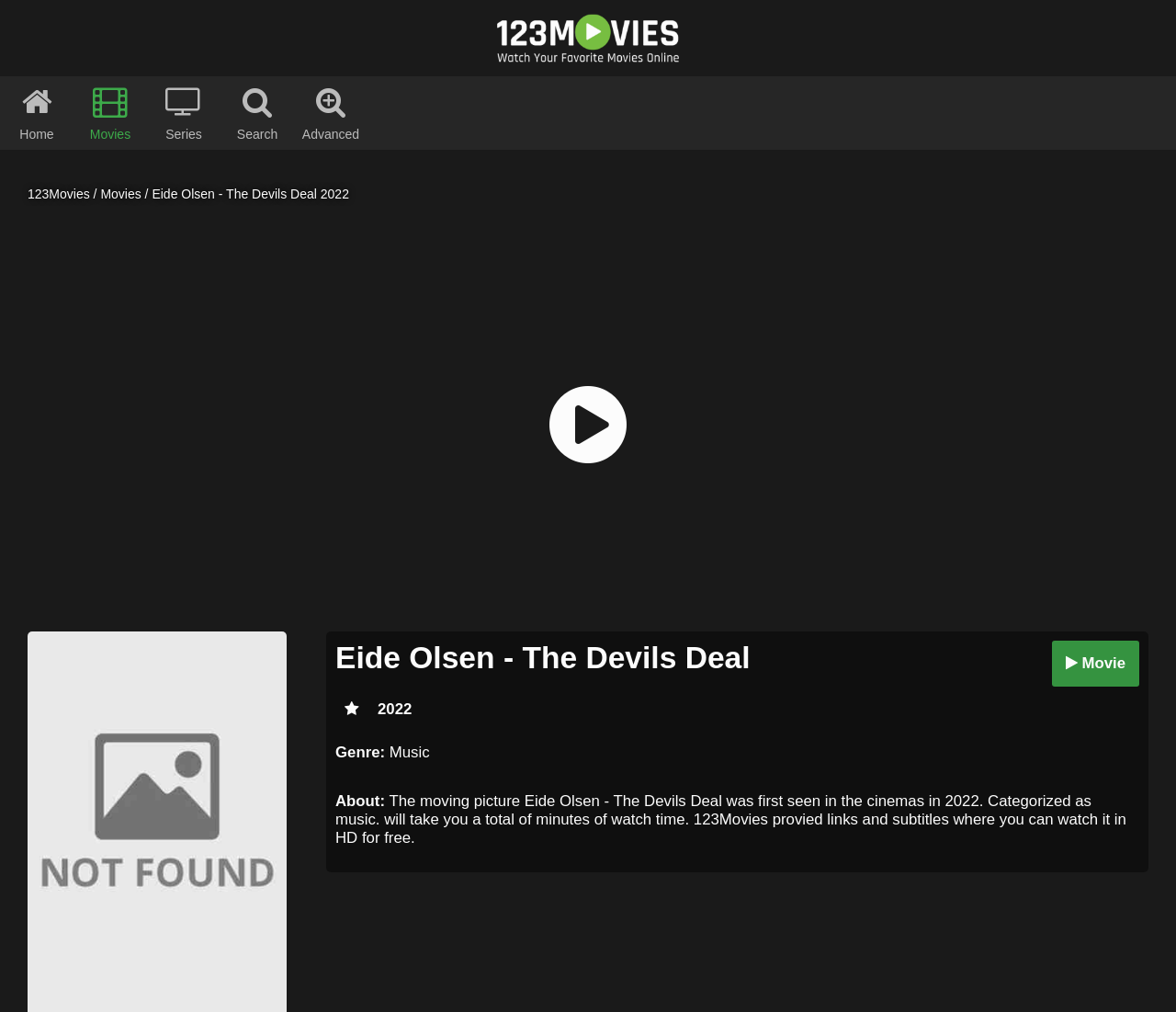Can you give a comprehensive explanation to the question given the content of the image?
What is the release year of the movie?

I found the answer by looking at the 'Release date' label and its corresponding value '2022' on the webpage. This information is presented in a structured format, making it easy to identify the release year of the movie.